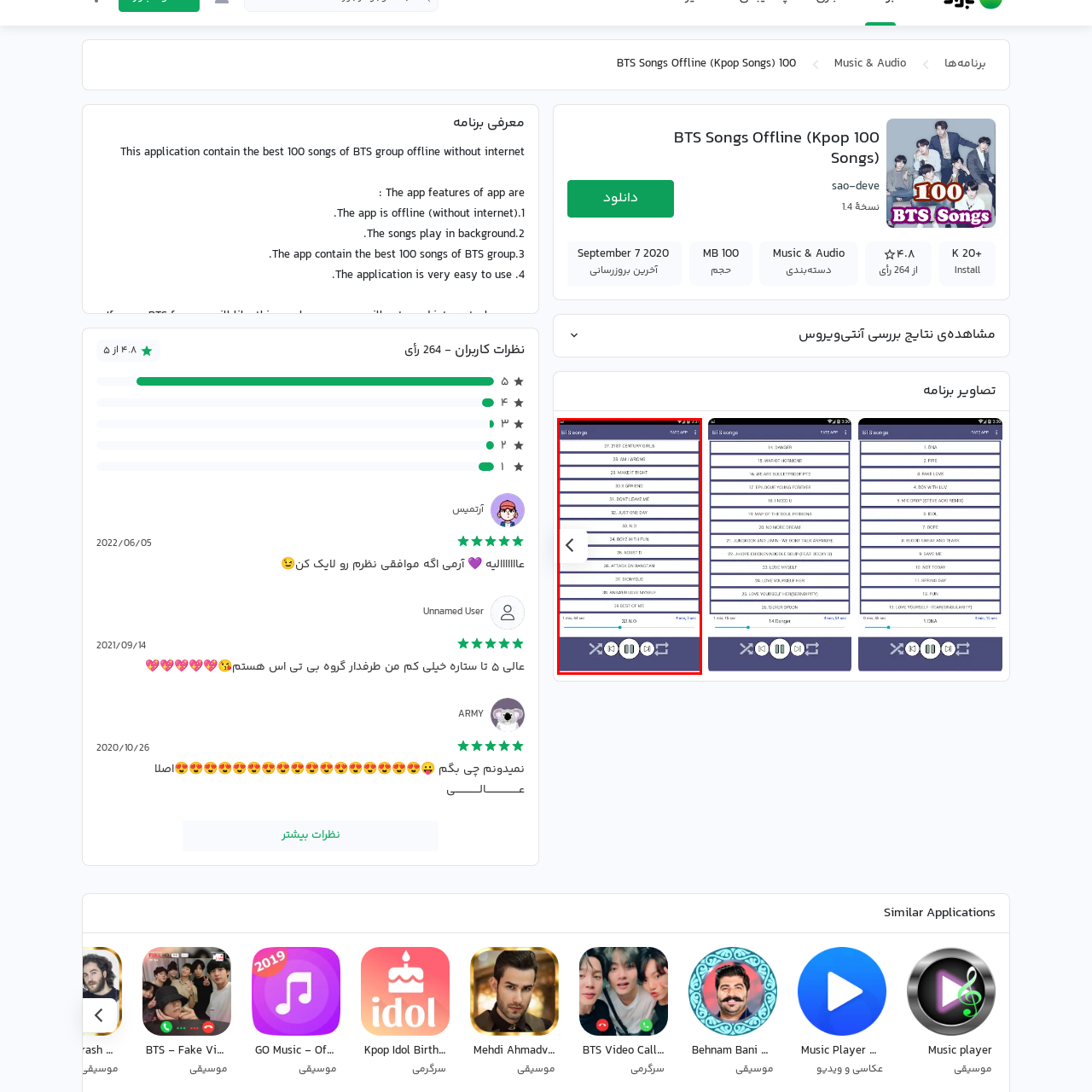Observe the image within the red boundary, What type of music is featured in the application? Respond with a one-word or short phrase answer.

K-pop